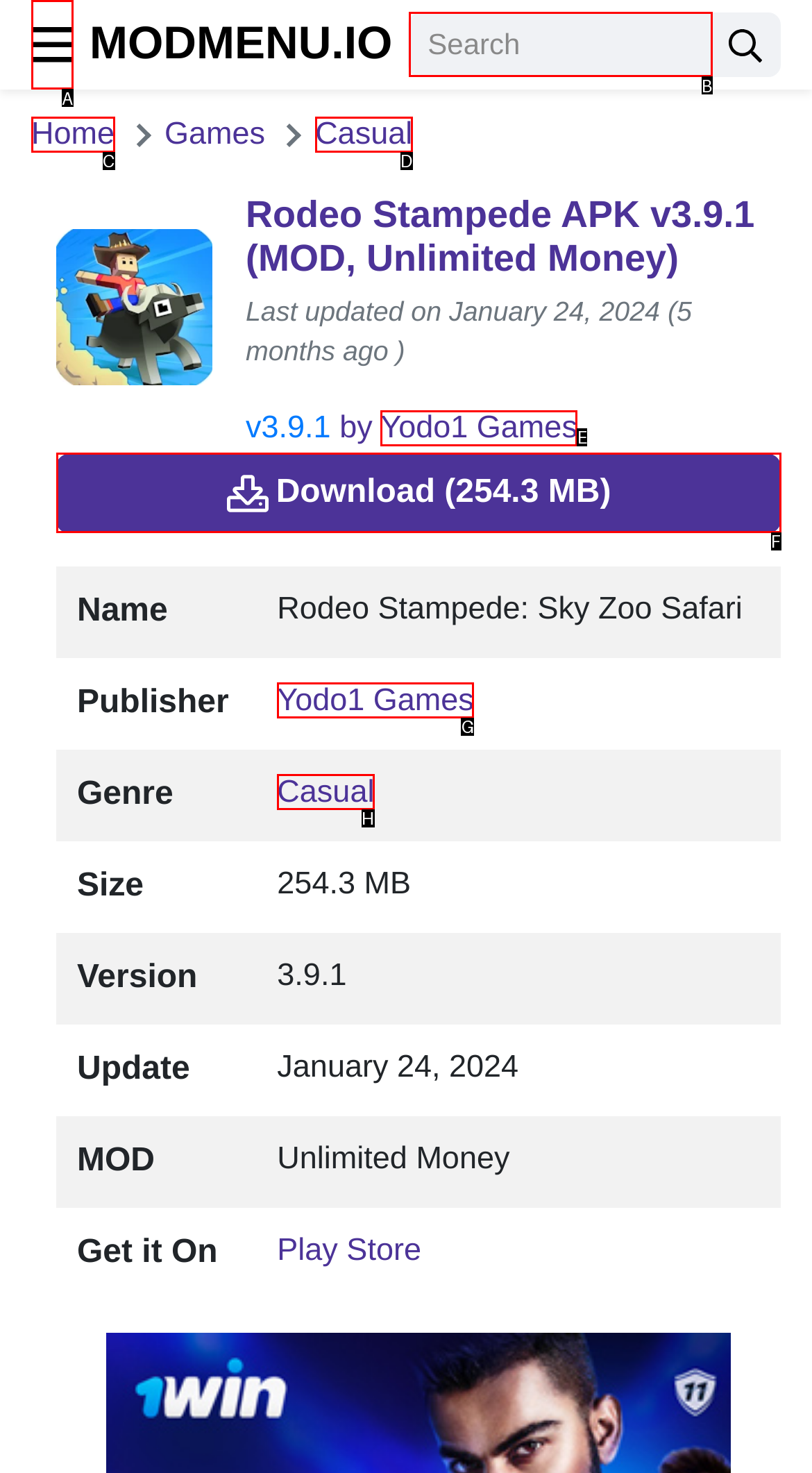Tell me which one HTML element best matches the description: Download (254.3 MB)
Answer with the option's letter from the given choices directly.

F